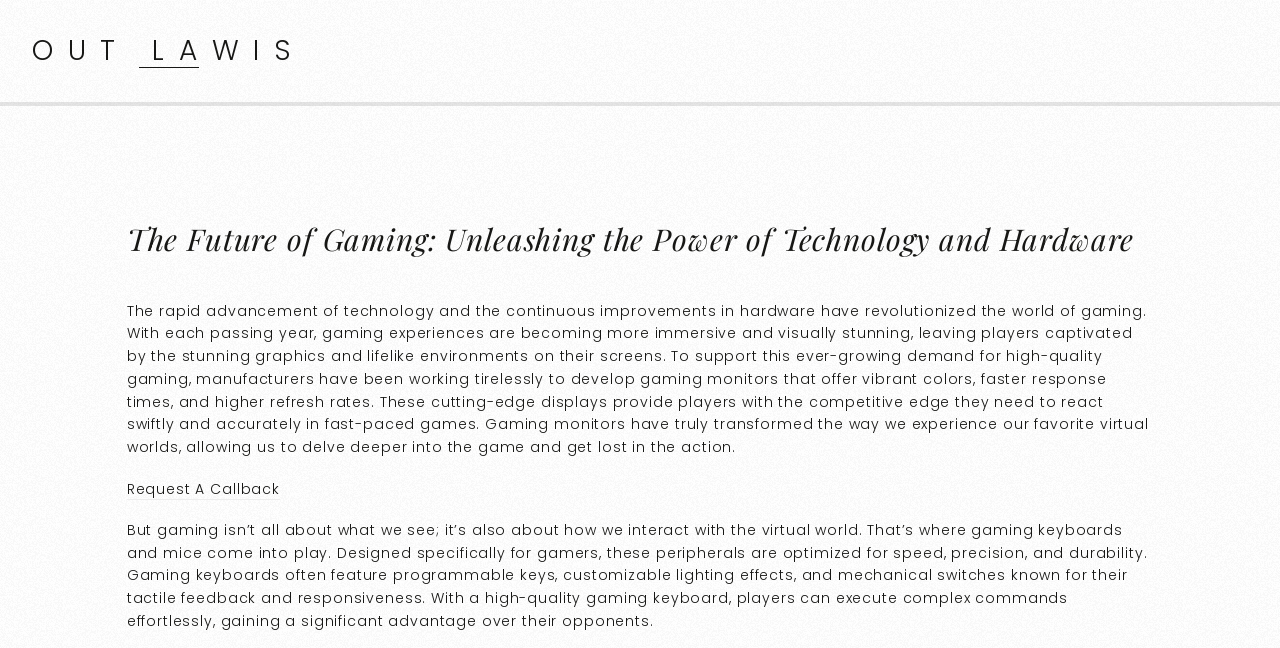Can you extract the primary headline text from the webpage?

The Future of Gaming: Unleashing the Power of Technology and Hardware